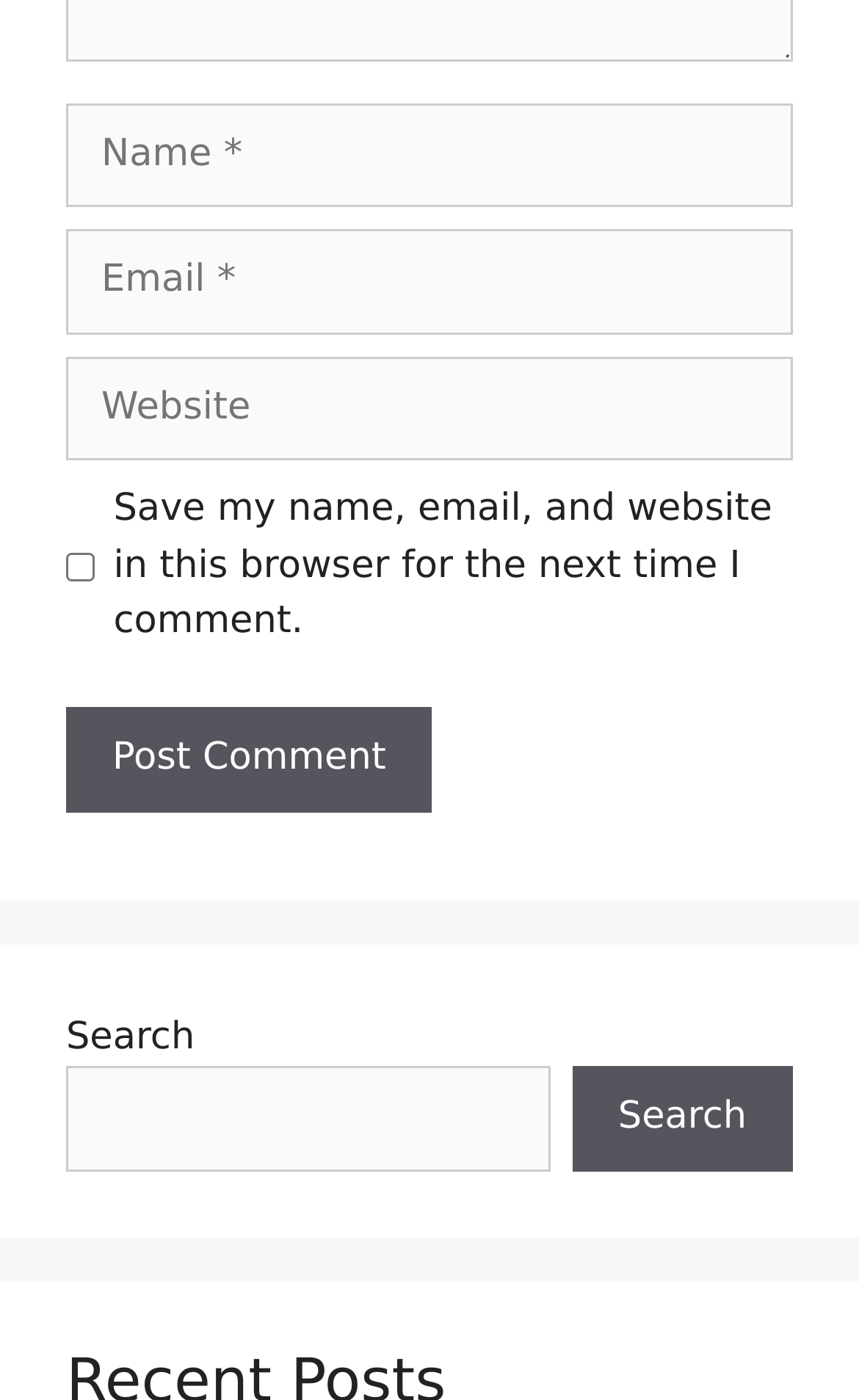Extract the bounding box coordinates for the UI element described as: "parent_node: Search name="s"".

[0.077, 0.762, 0.64, 0.836]